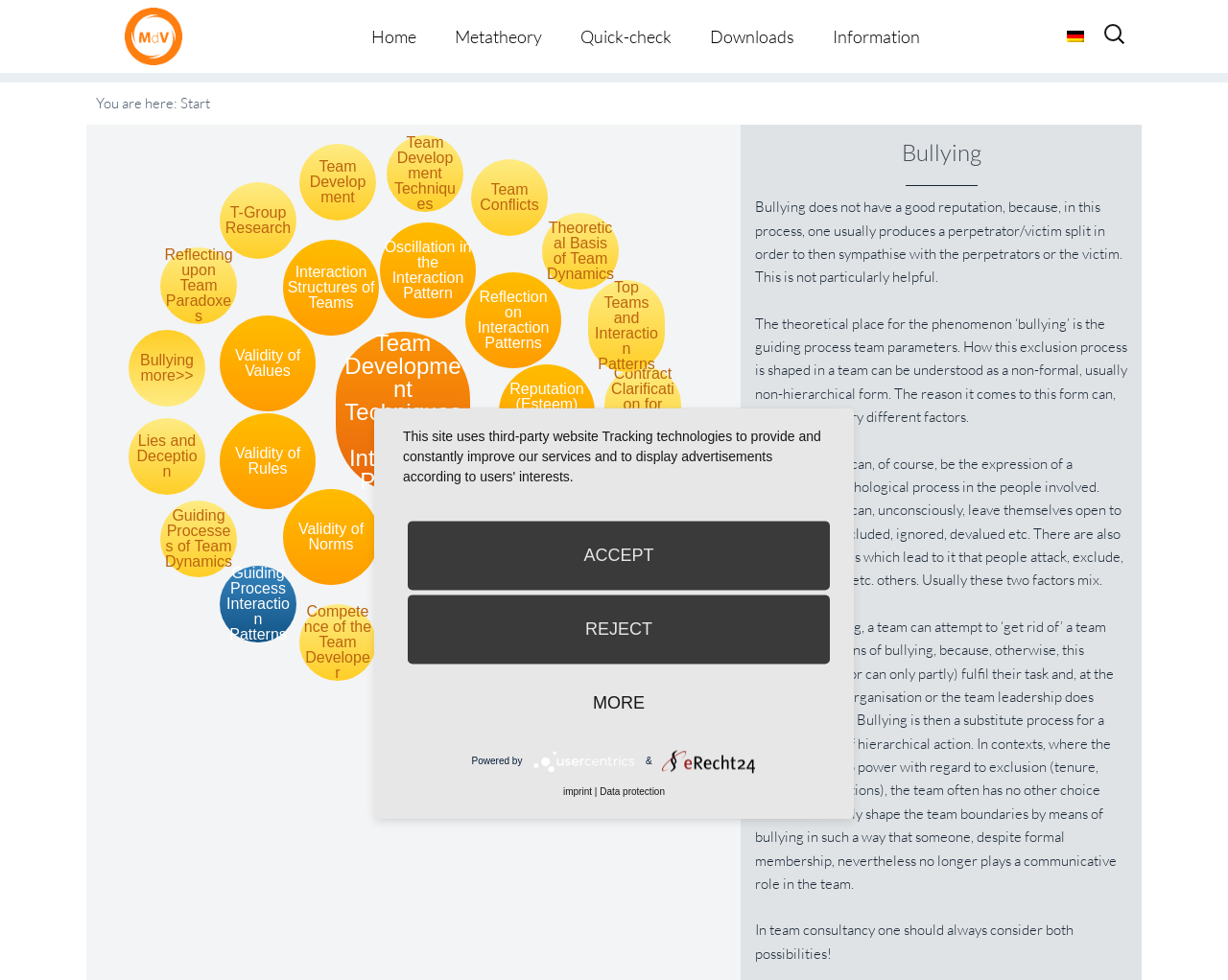What is the purpose of team consultancy?
Refer to the screenshot and answer in one word or phrase.

To consider both possibilities